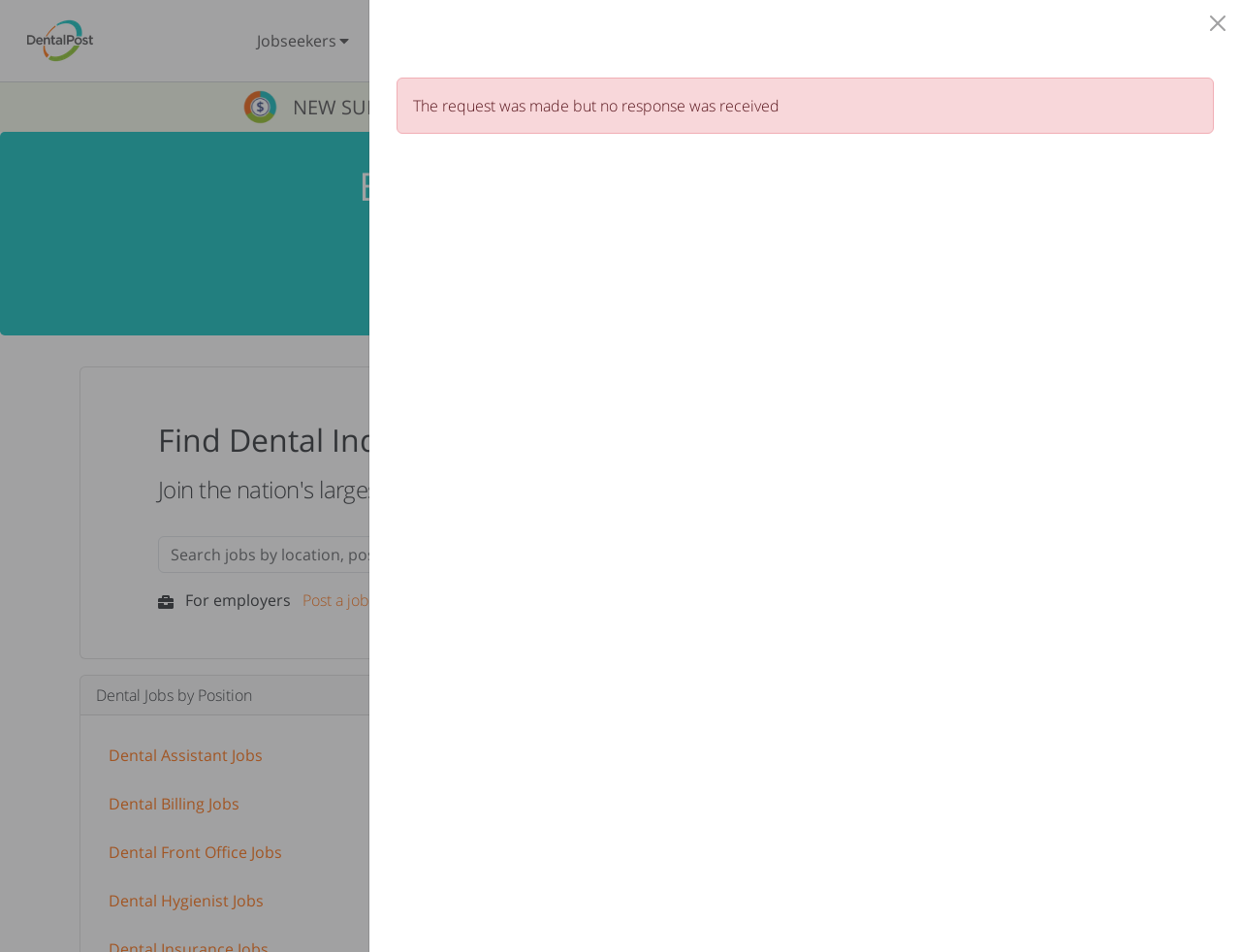Determine which piece of text is the heading of the webpage and provide it.

Browse Dental Jobs Near You